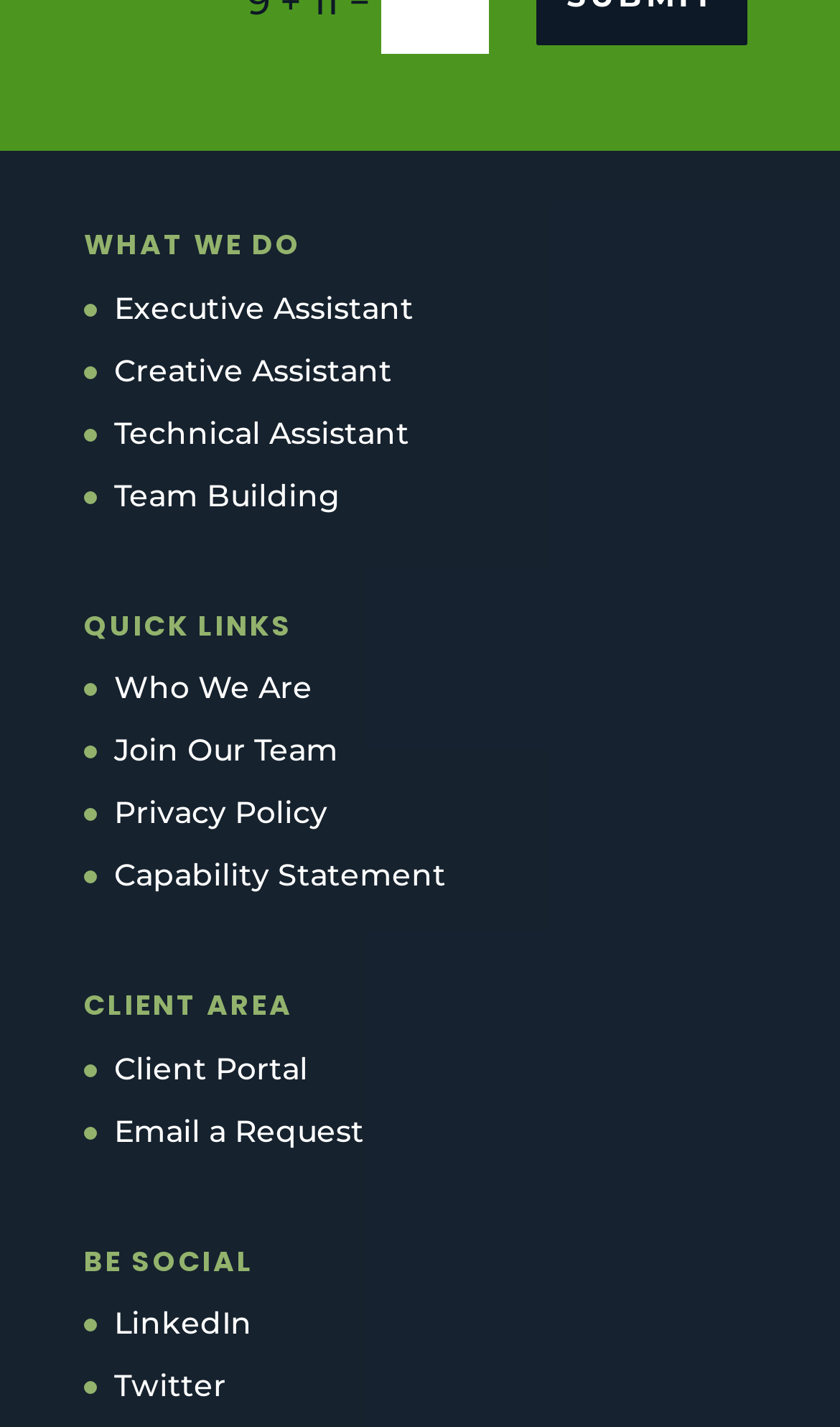Answer the question with a brief word or phrase:
What is the last link under 'QUICK LINKS'?

Capability Statement